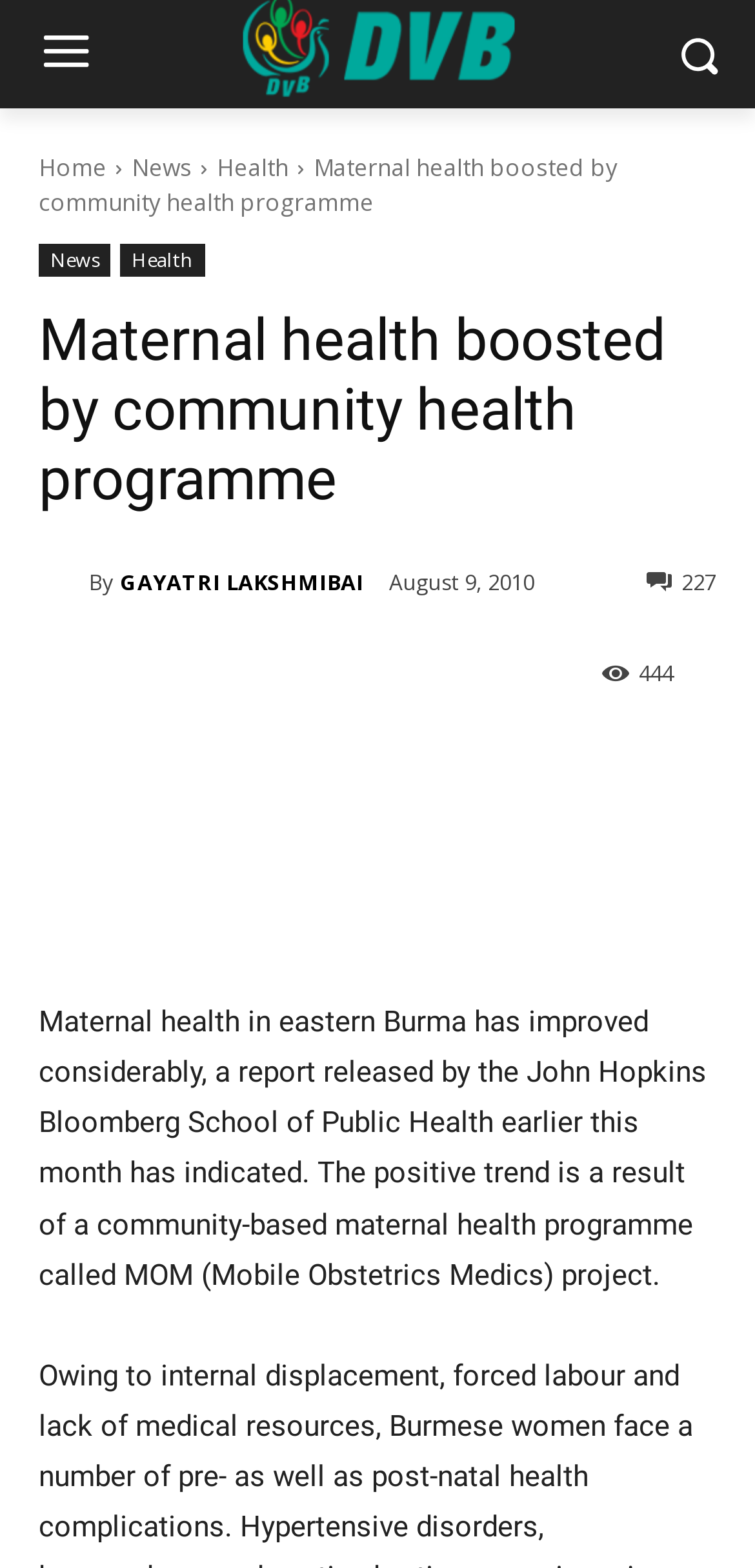What is the name of the school of public health that released the report?
Please respond to the question with a detailed and informative answer.

The answer can be found in the paragraph of text that describes the report's findings, which mentions that the report was released by the John Hopkins Bloomberg School of Public Health.